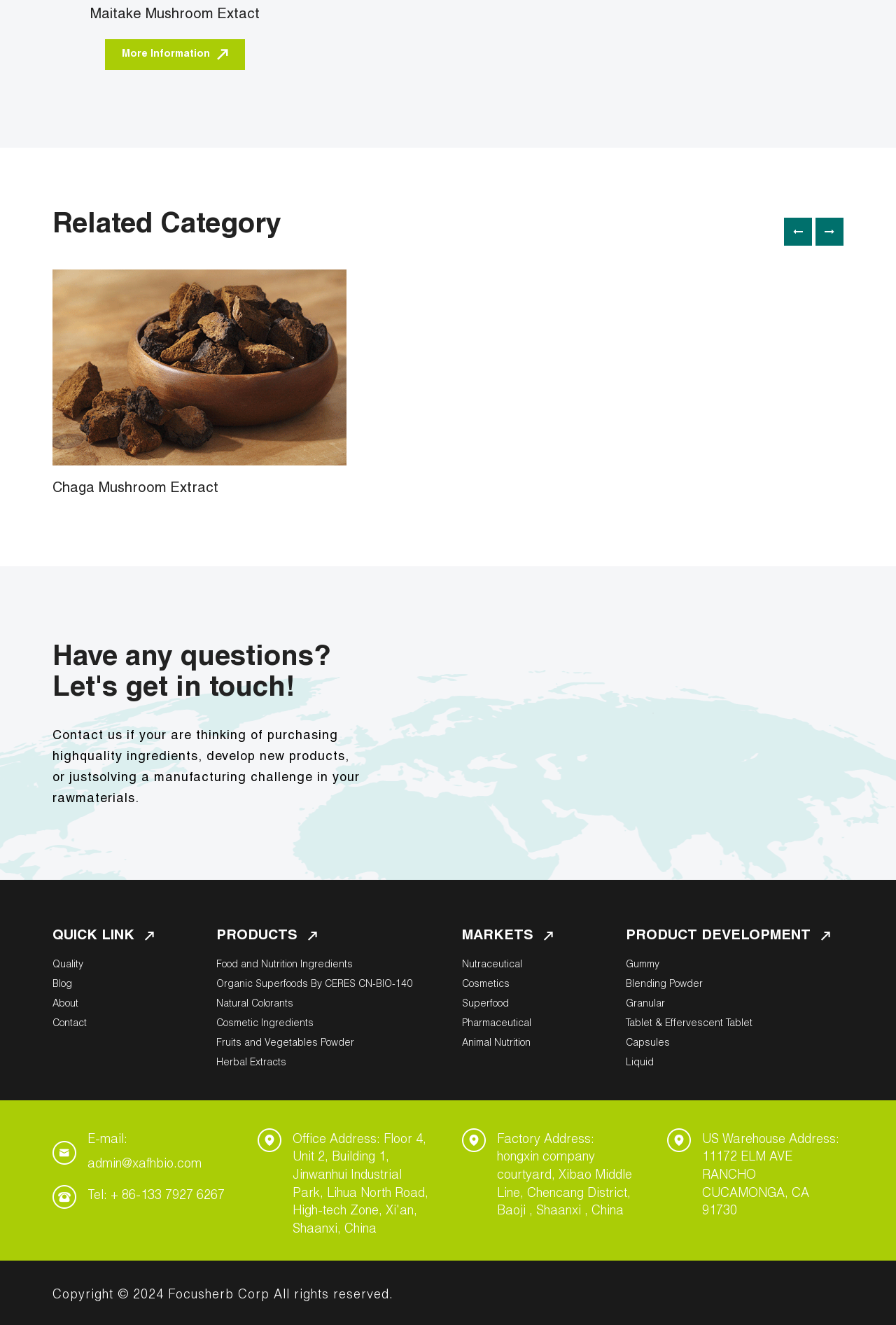Please respond to the question using a single word or phrase:
What is the purpose of the 'QUICK LINK' section?

To provide quick access to important pages